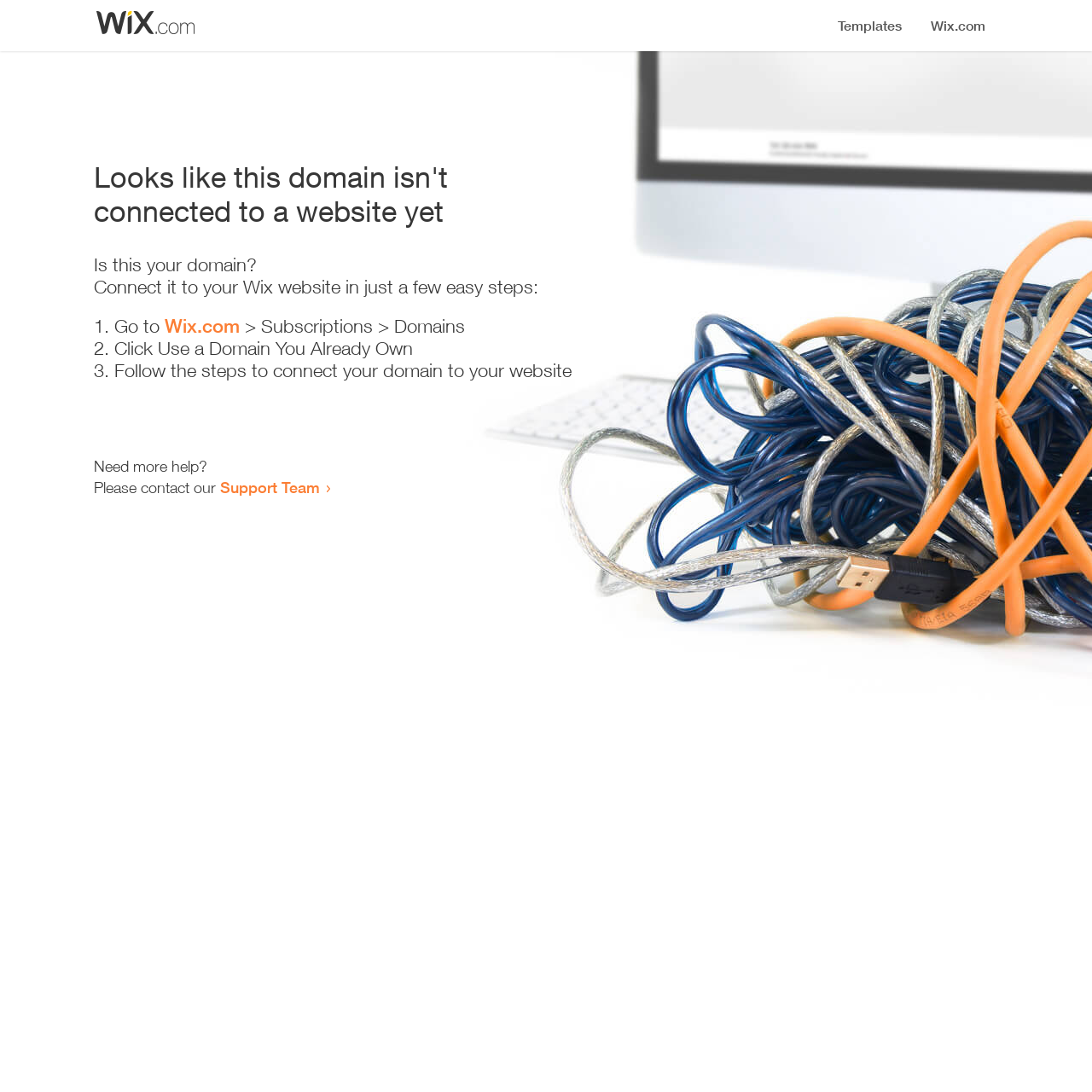Please find the bounding box for the following UI element description. Provide the coordinates in (top-left x, top-left y, bottom-right x, bottom-right y) format, with values between 0 and 1: Wix.com

[0.151, 0.288, 0.22, 0.309]